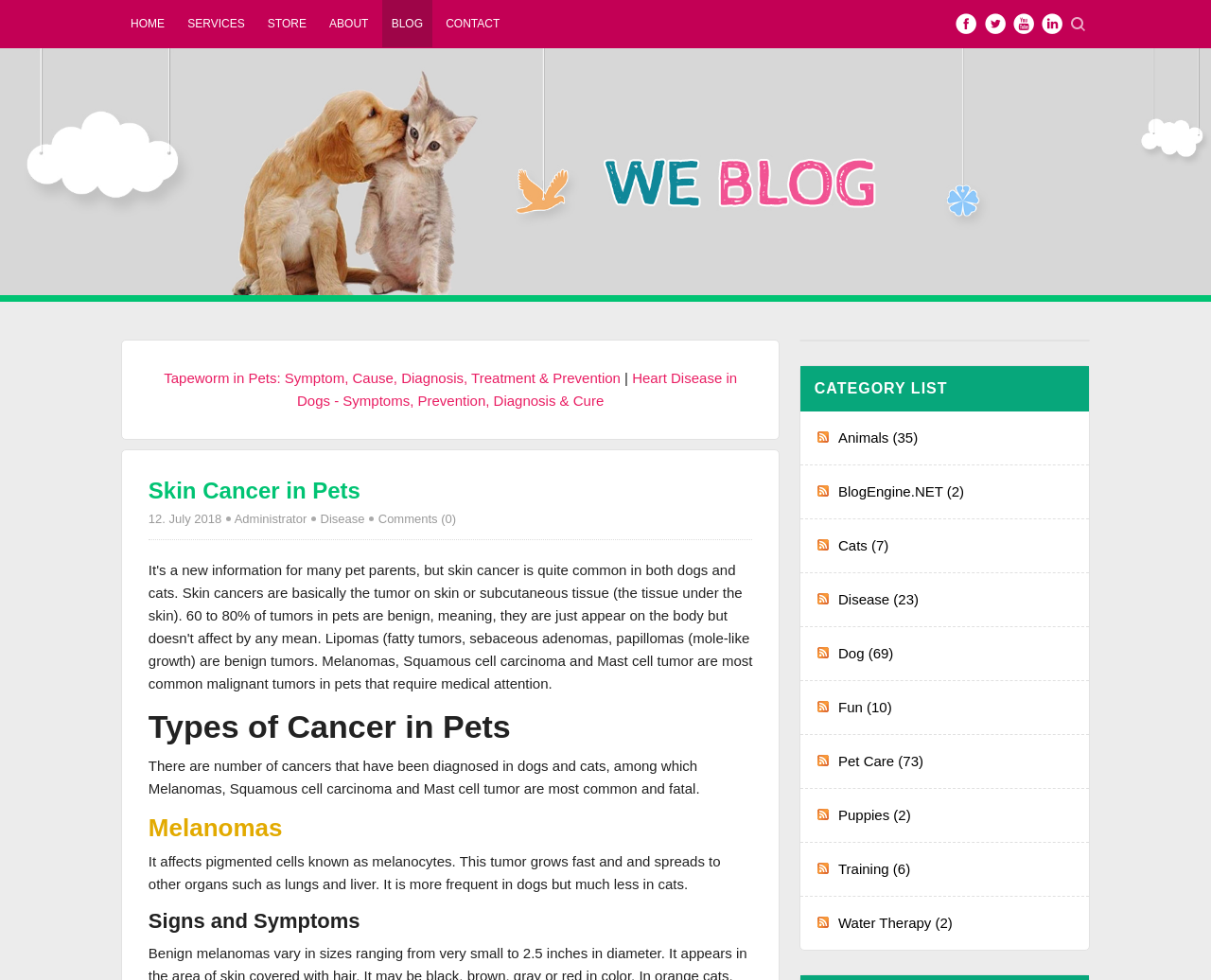What is the purpose of the textbox at the top right corner?
Refer to the image and offer an in-depth and detailed answer to the question.

I determined the purpose of the textbox by looking at the 'textbox' element with the placeholder text 'Press Enter to search' and the adjacent 'button' element with the text 'Search', indicating that the textbox is for searching the website.